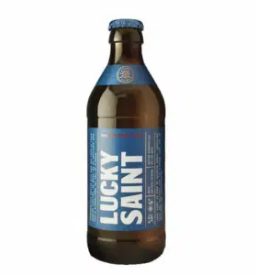Is the beer suitable for health-conscious consumers?
Provide a short answer using one word or a brief phrase based on the image.

Yes